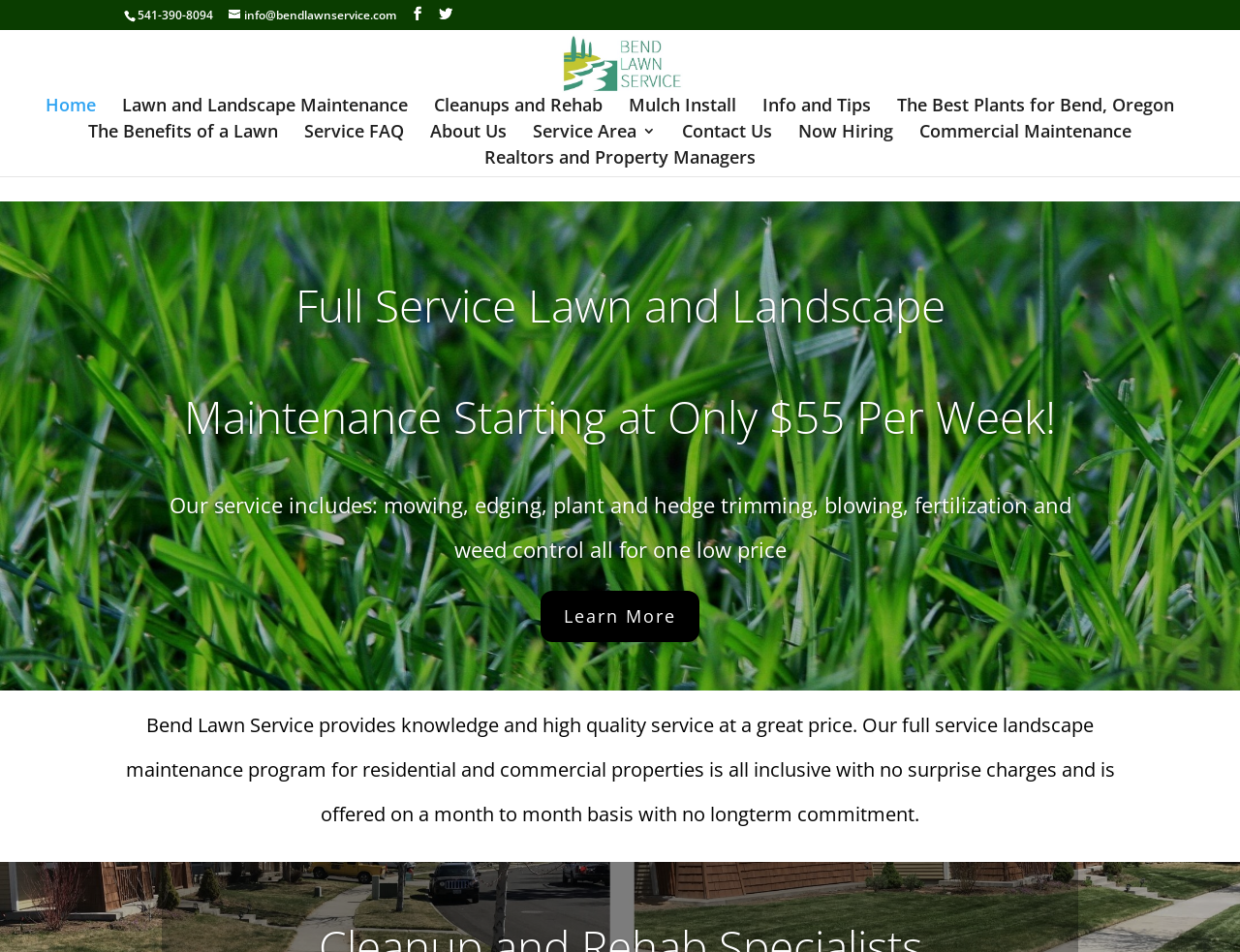Find the bounding box coordinates of the area that needs to be clicked in order to achieve the following instruction: "Click on the 'Surf-Spec Ltd.' link". The coordinates should be specified as four float numbers between 0 and 1, i.e., [left, top, right, bottom].

None